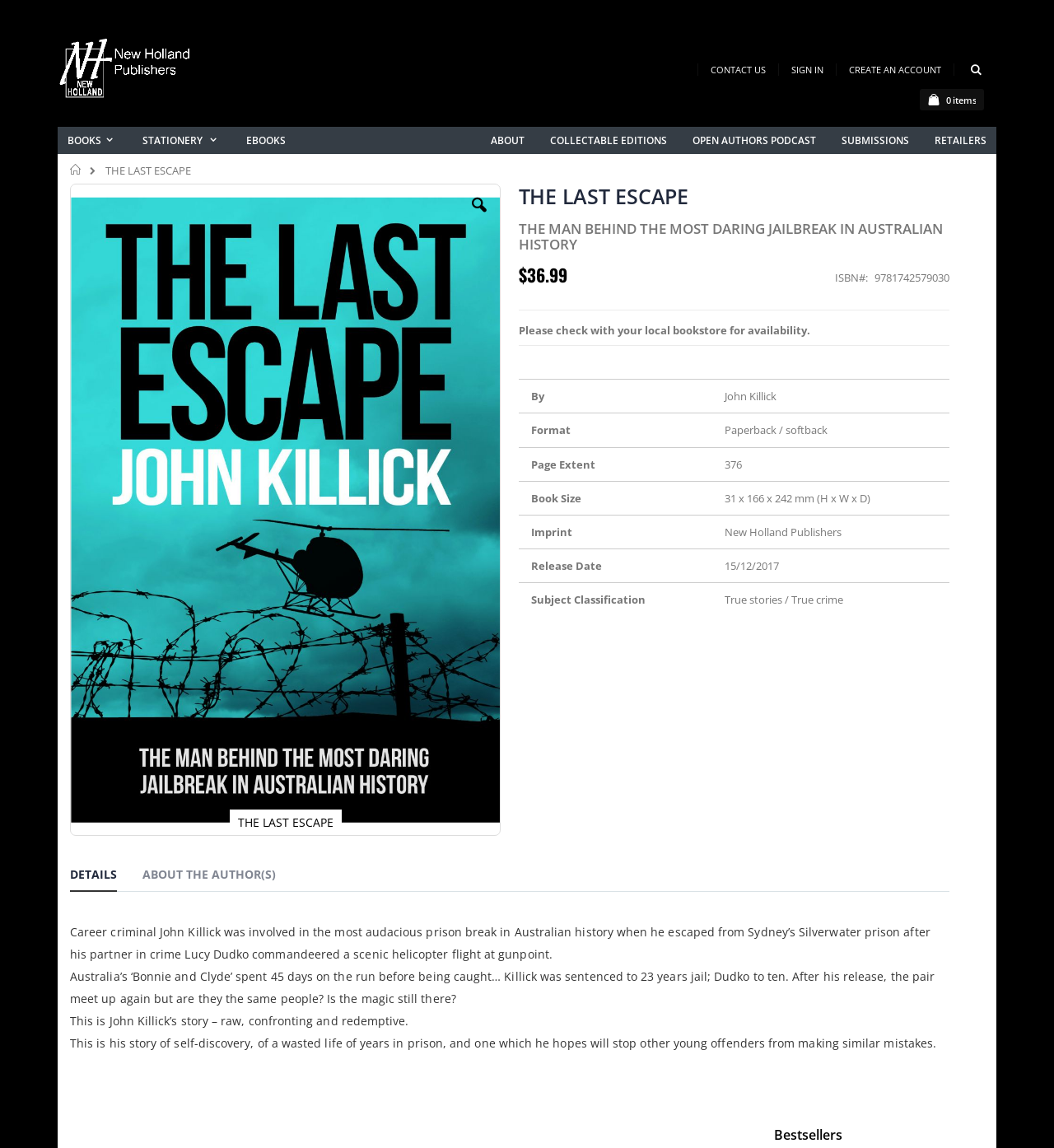Answer the question below in one word or phrase:
How many pages does the book have?

376